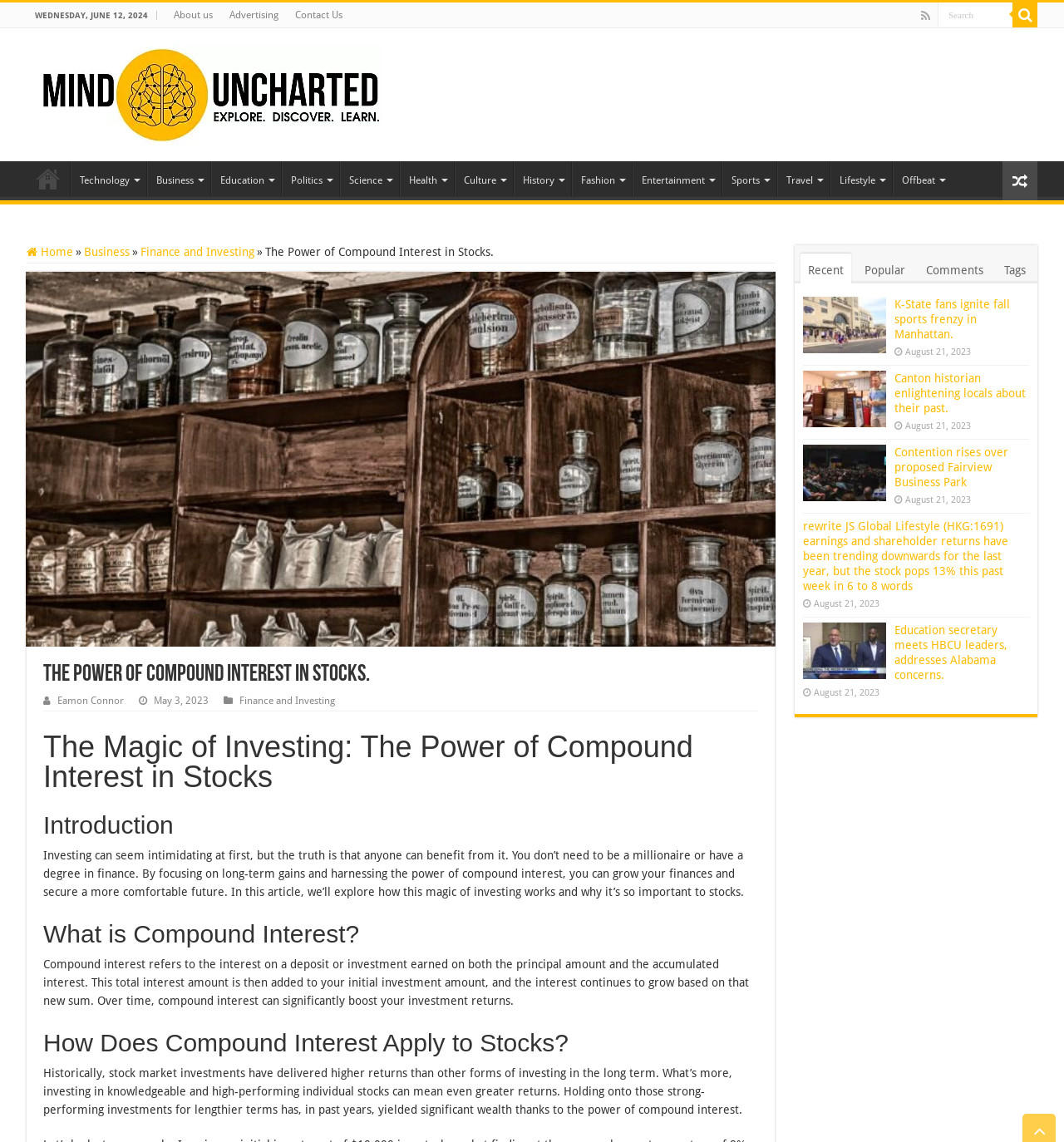What type of content is listed below the main article?
Answer the question with a detailed and thorough explanation.

Below the main article, there are several links to other news articles, each with a heading, image, and date of publication, suggesting that they are related news articles or recent posts on the website.